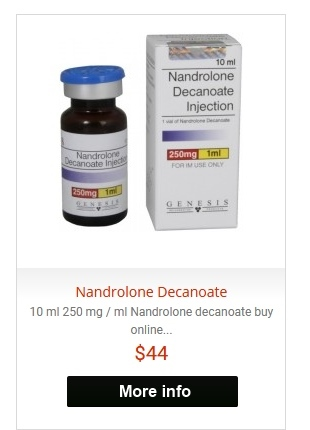What is the price of the product?
Please provide a single word or phrase based on the screenshot.

$44